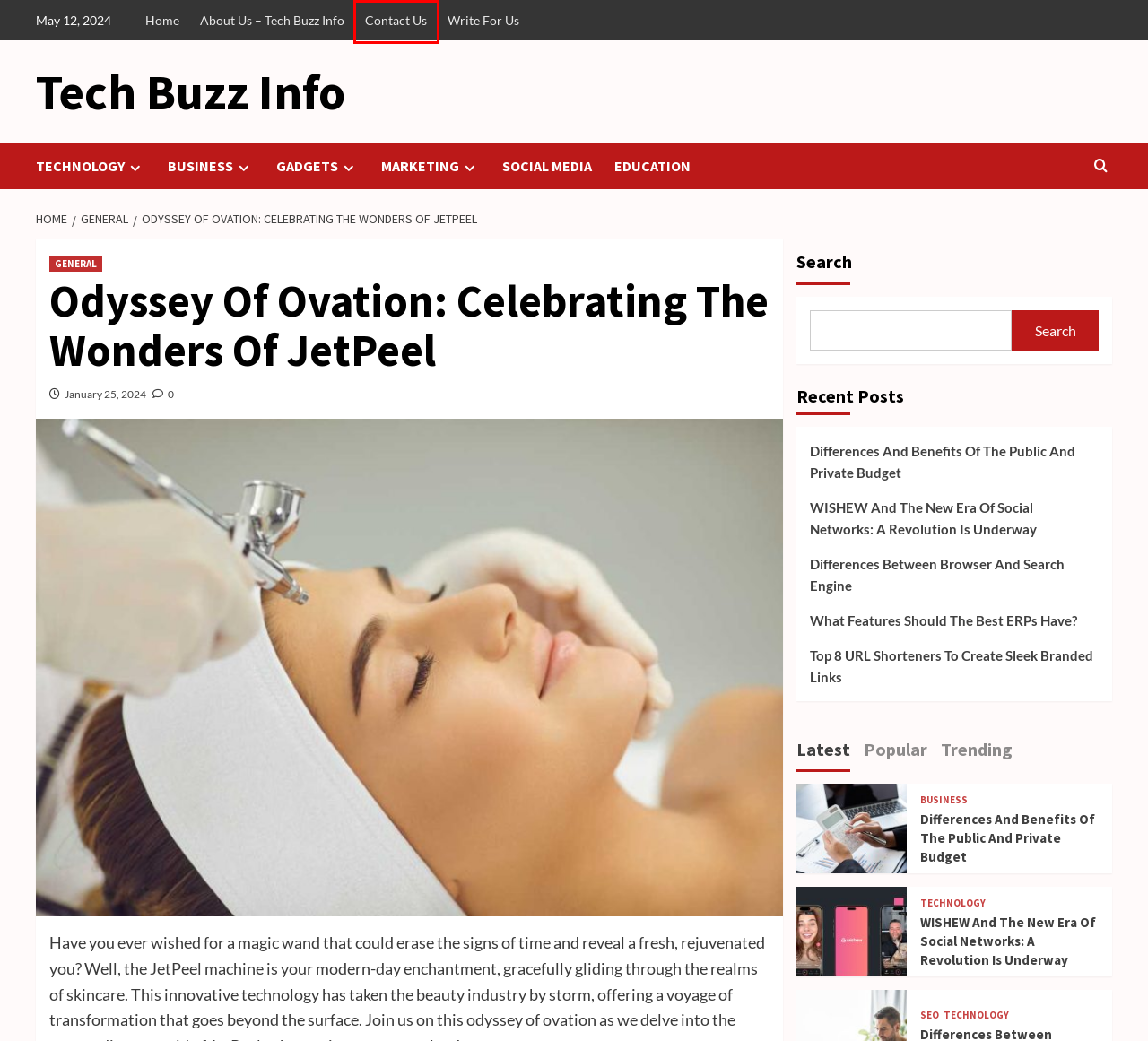Look at the screenshot of the webpage and find the element within the red bounding box. Choose the webpage description that best fits the new webpage that will appear after clicking the element. Here are the candidates:
A. MARKETING Archives - Tech Buzz Info
B. Home - Tech Buzz Info
C. SOCIAL MEDIA Archives - Tech Buzz Info
D. Contact Us
E. BUSINESS Archives - Tech Buzz Info
F. January 2024 - Tech Buzz Info
G. Technology Write For Us [Guest Post] - Tech, Business, Gadgets, AI
H. GENERAL Archives - Tech Buzz Info

D